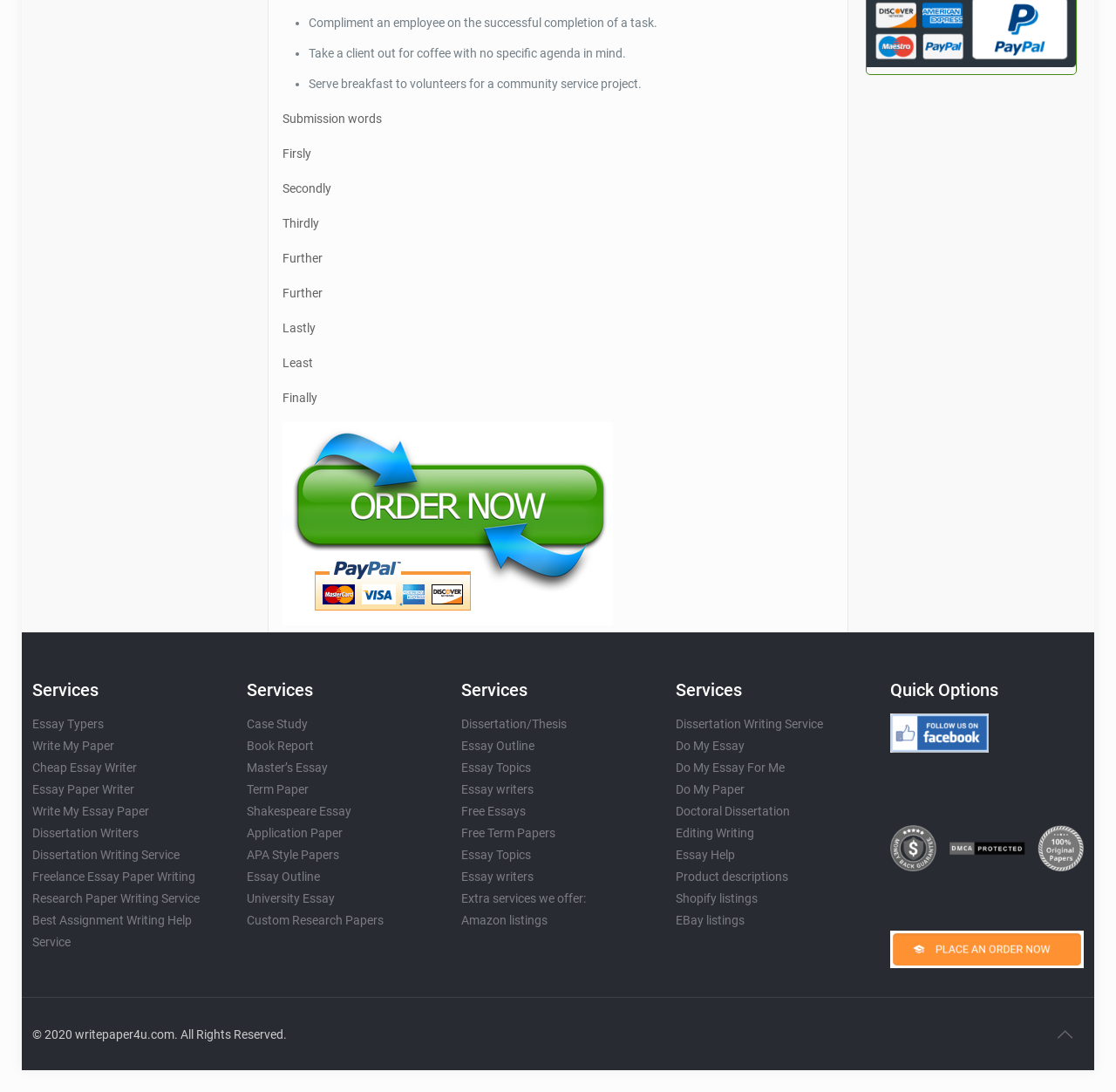Please provide a comprehensive response to the question based on the details in the image: What is the image below the 'Quick Options' heading?

Below the 'Quick Options' heading, there is an image of the Facebook logo, which is a link to follow writepaper4u on Facebook.